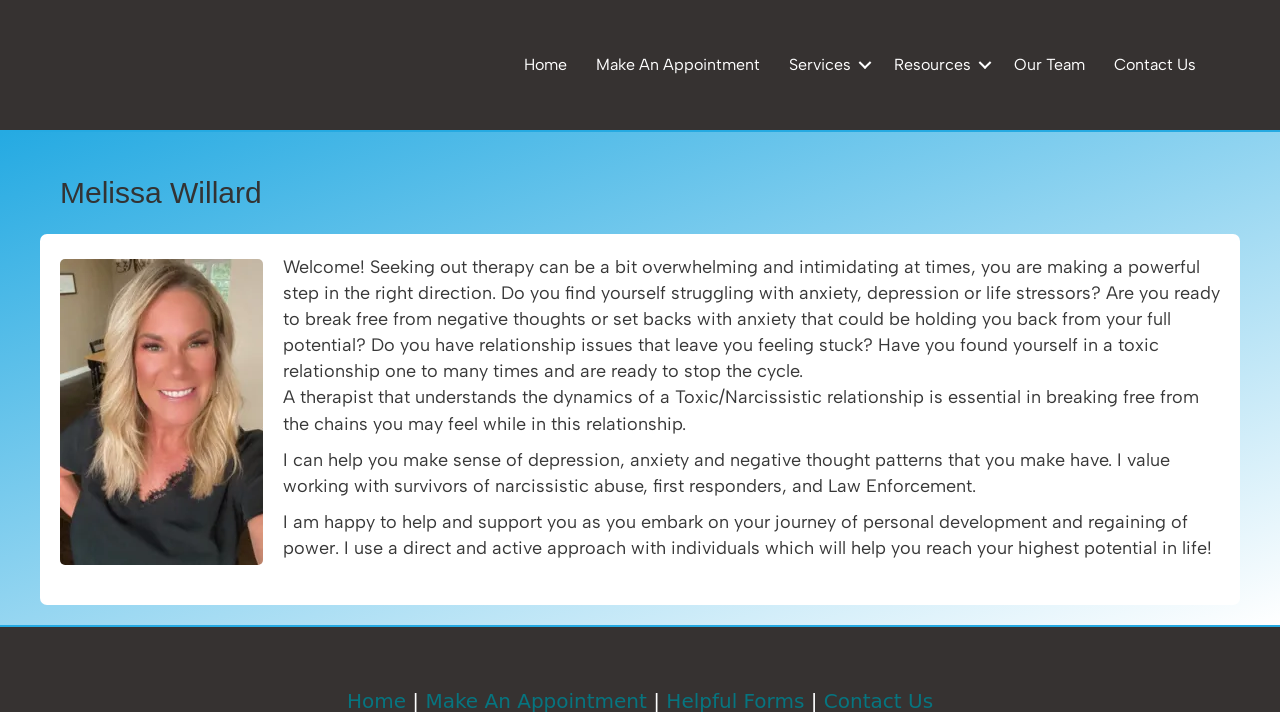What is the therapist's name?
Please use the image to provide a one-word or short phrase answer.

Melissa Willard